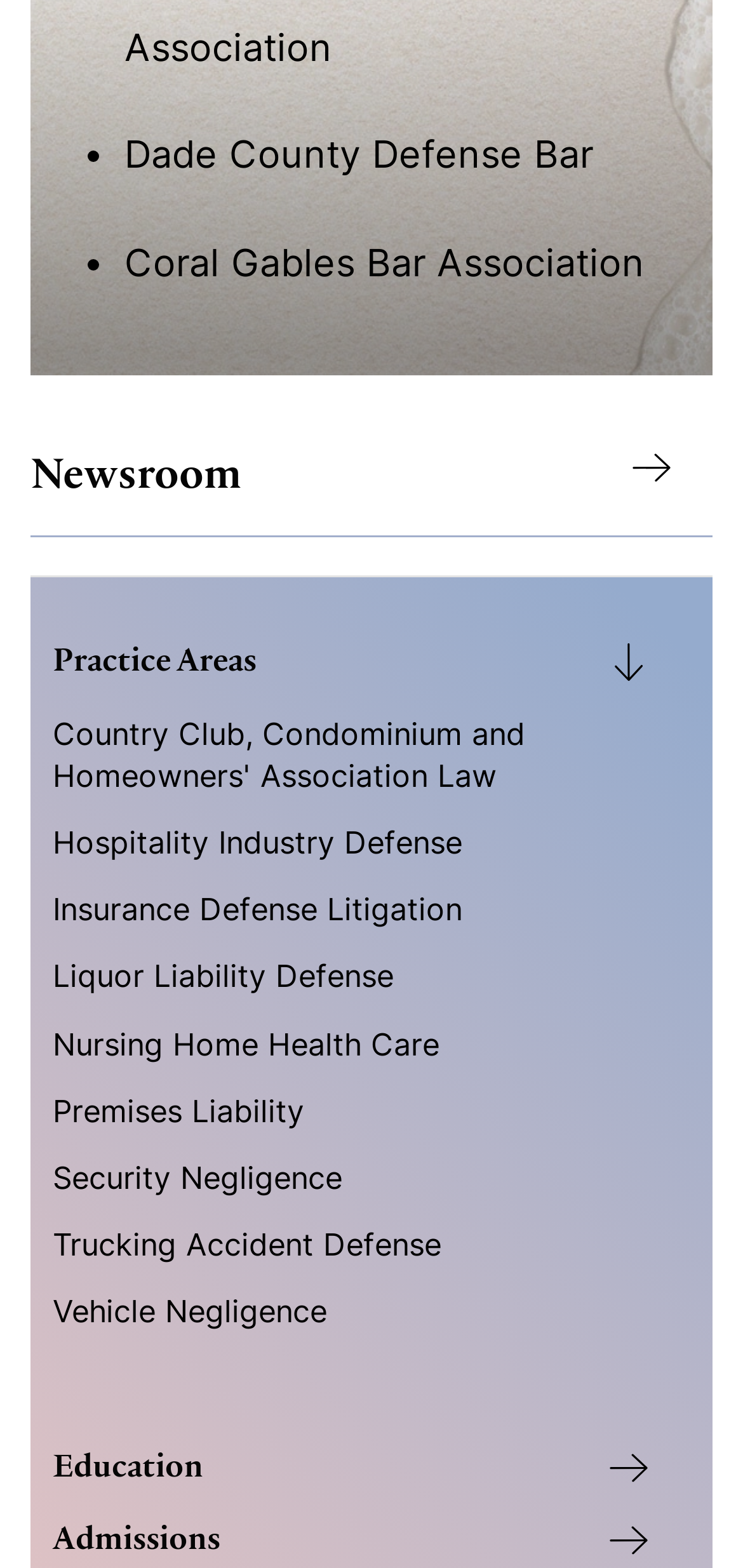Please find the bounding box coordinates in the format (top-left x, top-left y, bottom-right x, bottom-right y) for the given element description. Ensure the coordinates are floating point numbers between 0 and 1. Description: Education

[0.071, 0.921, 0.929, 0.948]